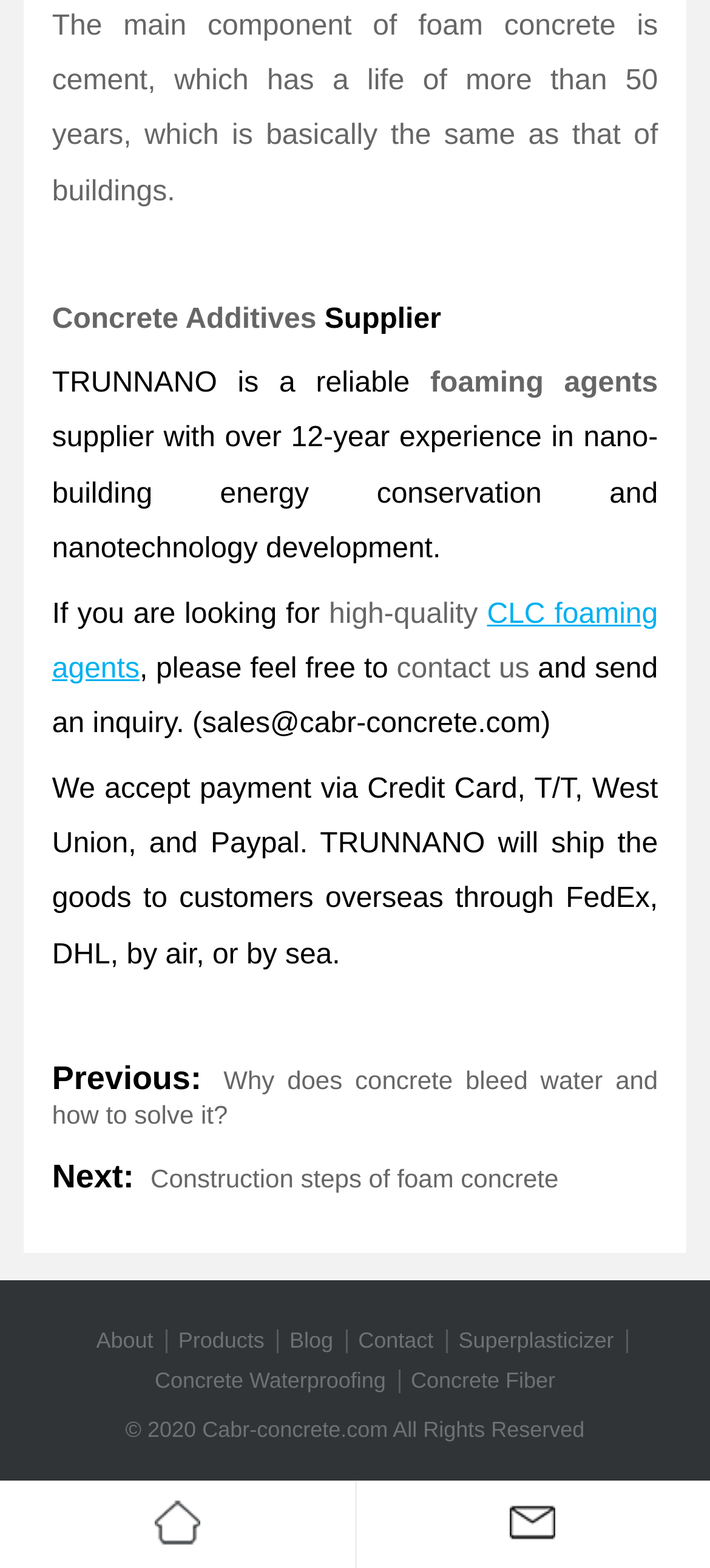Identify the bounding box coordinates of the element that should be clicked to fulfill this task: "Click on 'About'". The coordinates should be provided as four float numbers between 0 and 1, i.e., [left, top, right, bottom].

[0.135, 0.847, 0.216, 0.863]